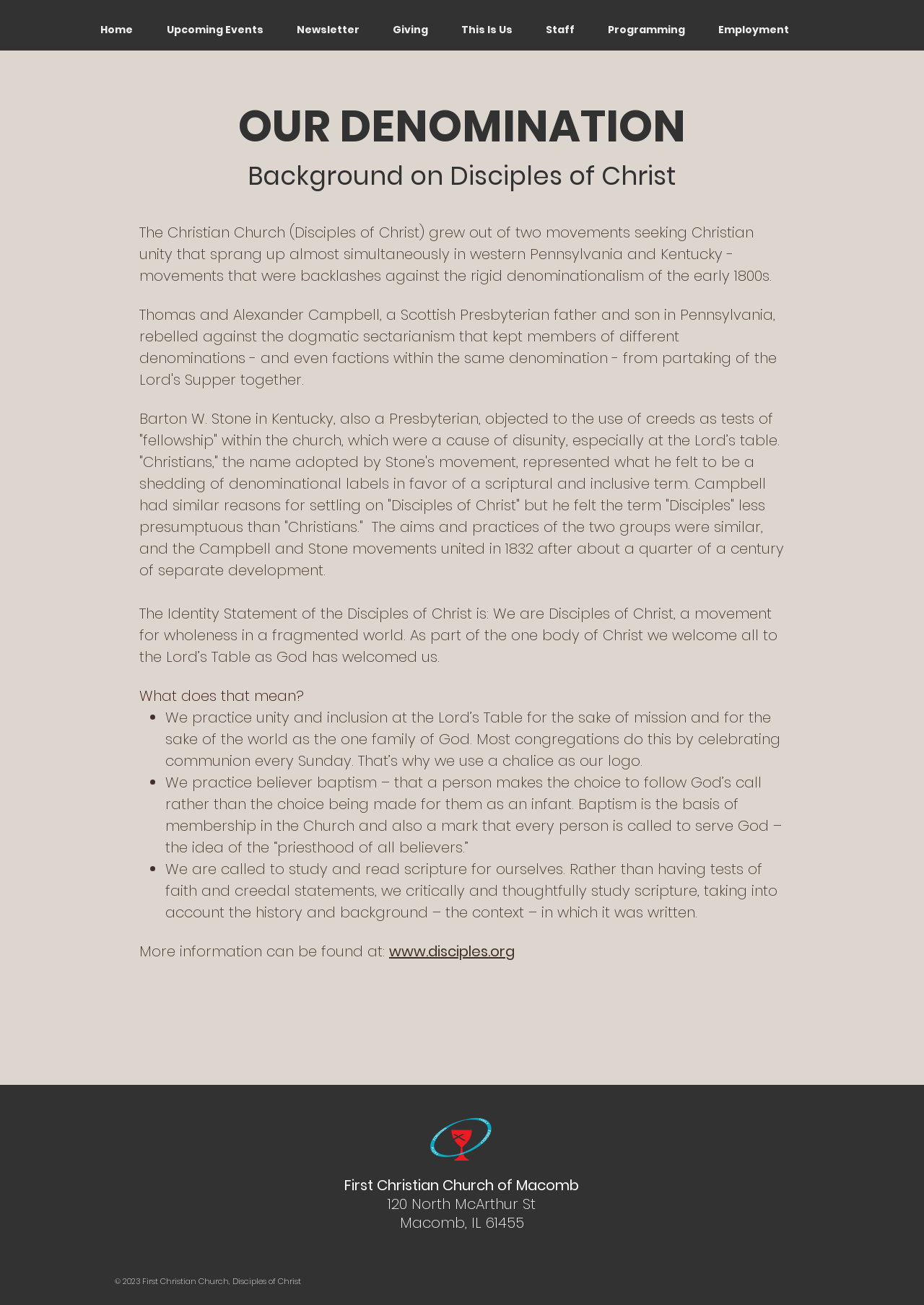What is the address of the church?
Can you provide a detailed and comprehensive answer to the question?

I found the answer by looking at the bottom of the webpage, where the church's address and contact information are listed. The text '120 North McArthur St, Macomb, IL 61455' is displayed prominently, indicating that this is the address of the church.